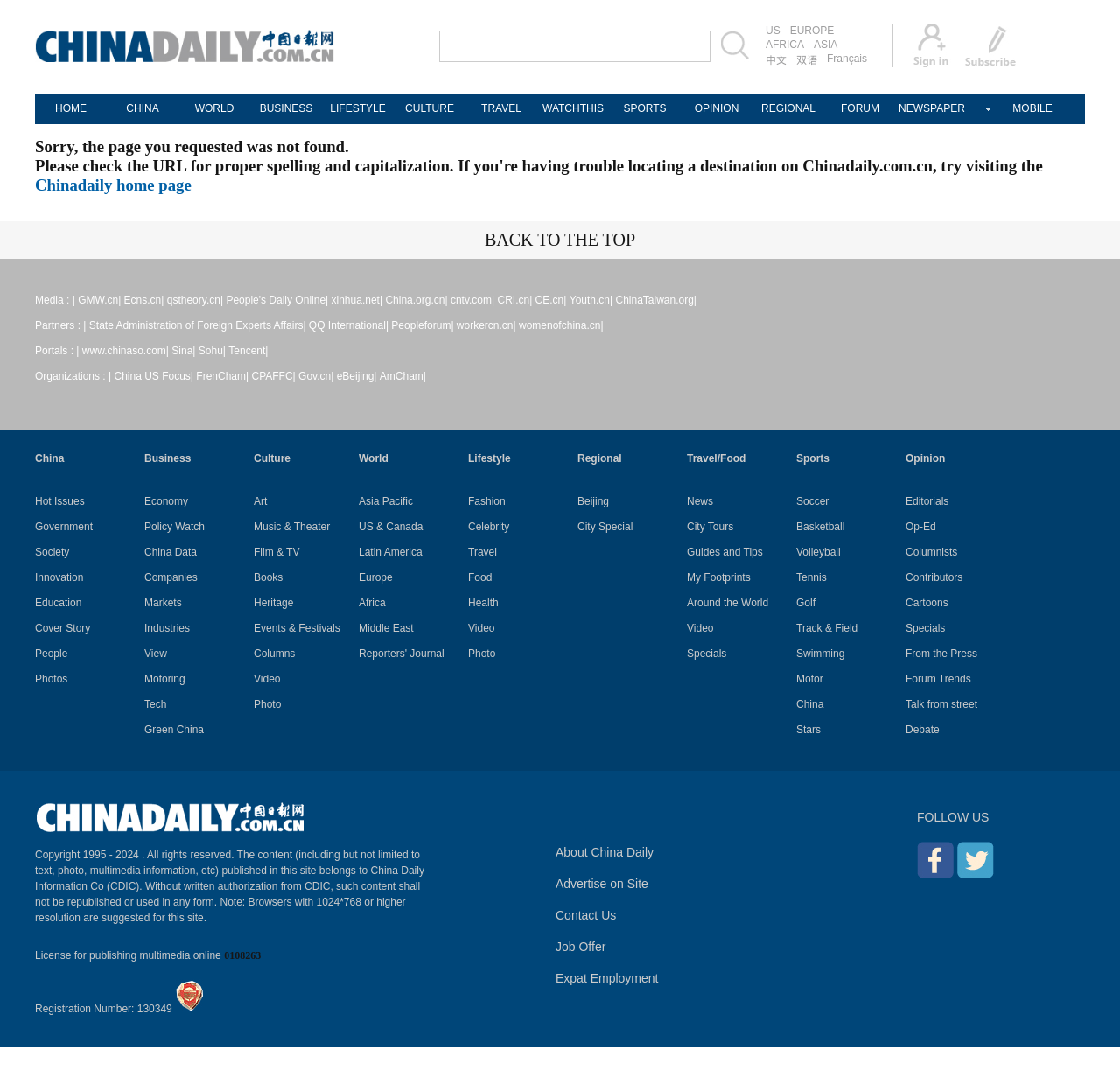What is the language of the webpage?
Based on the image, answer the question with as much detail as possible.

I determined the language of the webpage by looking at the links and text on the page, which are all in English. Additionally, the language options at the top of the page include 'US', 'EUROPE', 'AFRICA', 'ASIA', '中文', '双语', and 'Français', suggesting that the default language is English.